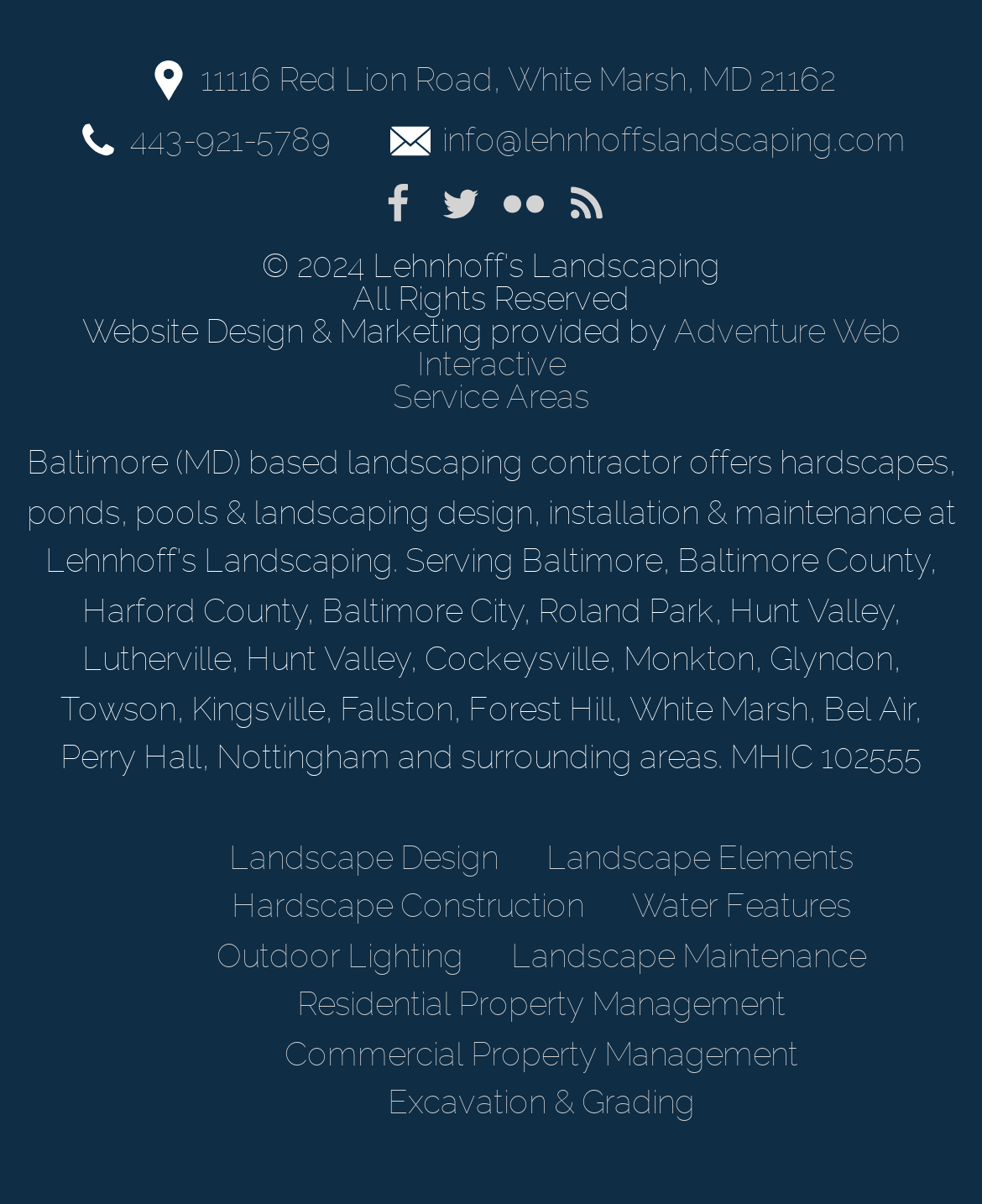What is the phone number of Lehnhoff's Landscaping?
Based on the screenshot, provide your answer in one word or phrase.

443-921-5789